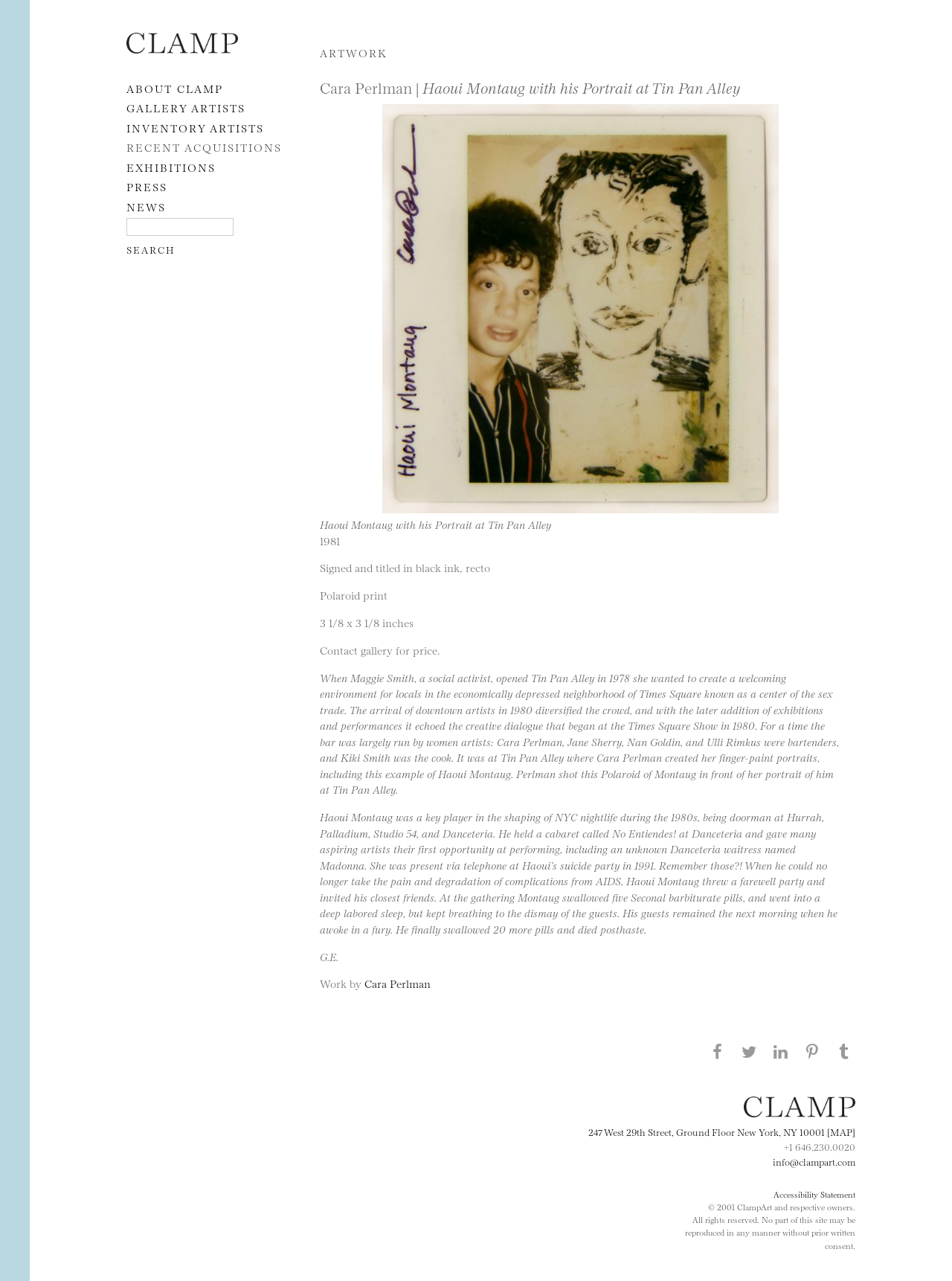Please locate the bounding box coordinates of the element's region that needs to be clicked to follow the instruction: "Share this page on Facebook". The bounding box coordinates should be provided as four float numbers between 0 and 1, i.e., [left, top, right, bottom].

[0.742, 0.813, 0.765, 0.828]